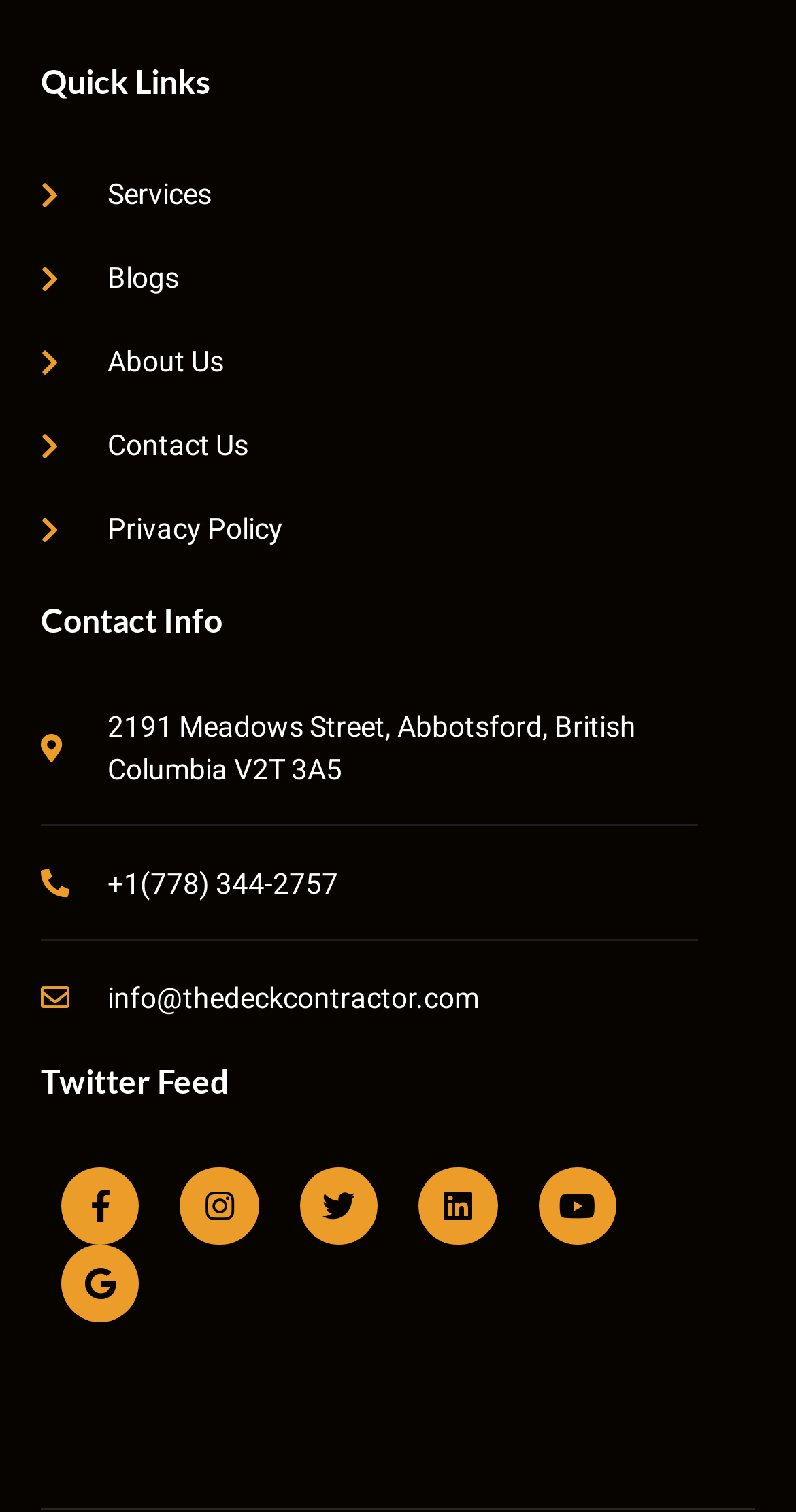How many social media platforms are listed?
Offer a detailed and full explanation in response to the question.

I counted the number of social media platforms listed by looking at the icons below the 'Twitter Feed' section. I found Facebook, Instagram, Twitter, Linkedin, Youtube, and Google, which makes a total of 6 social media platforms.